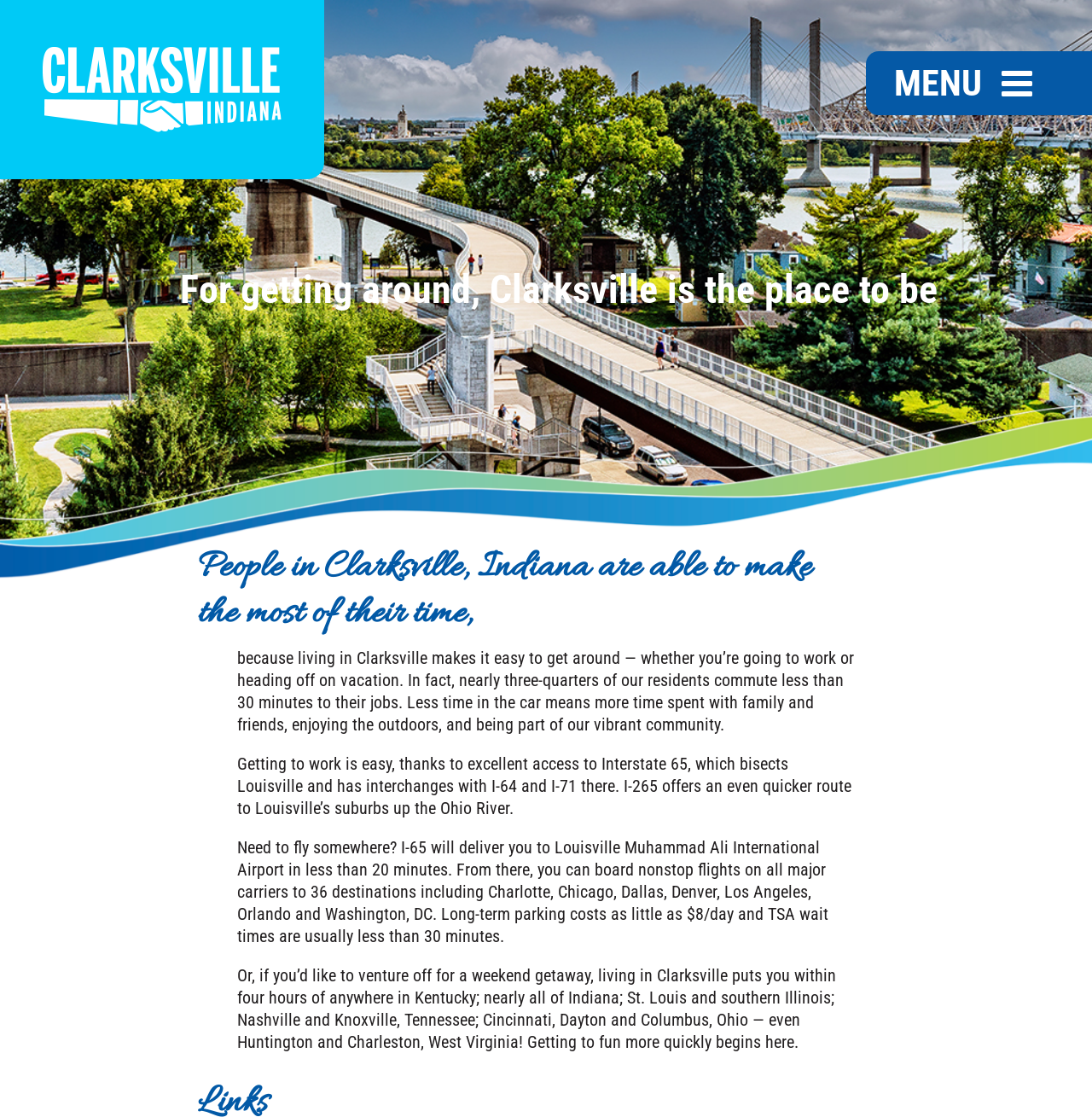Give a one-word or phrase response to the following question: What is the cost of long-term parking at Louisville Muhammad Ali International Airport?

$8/day